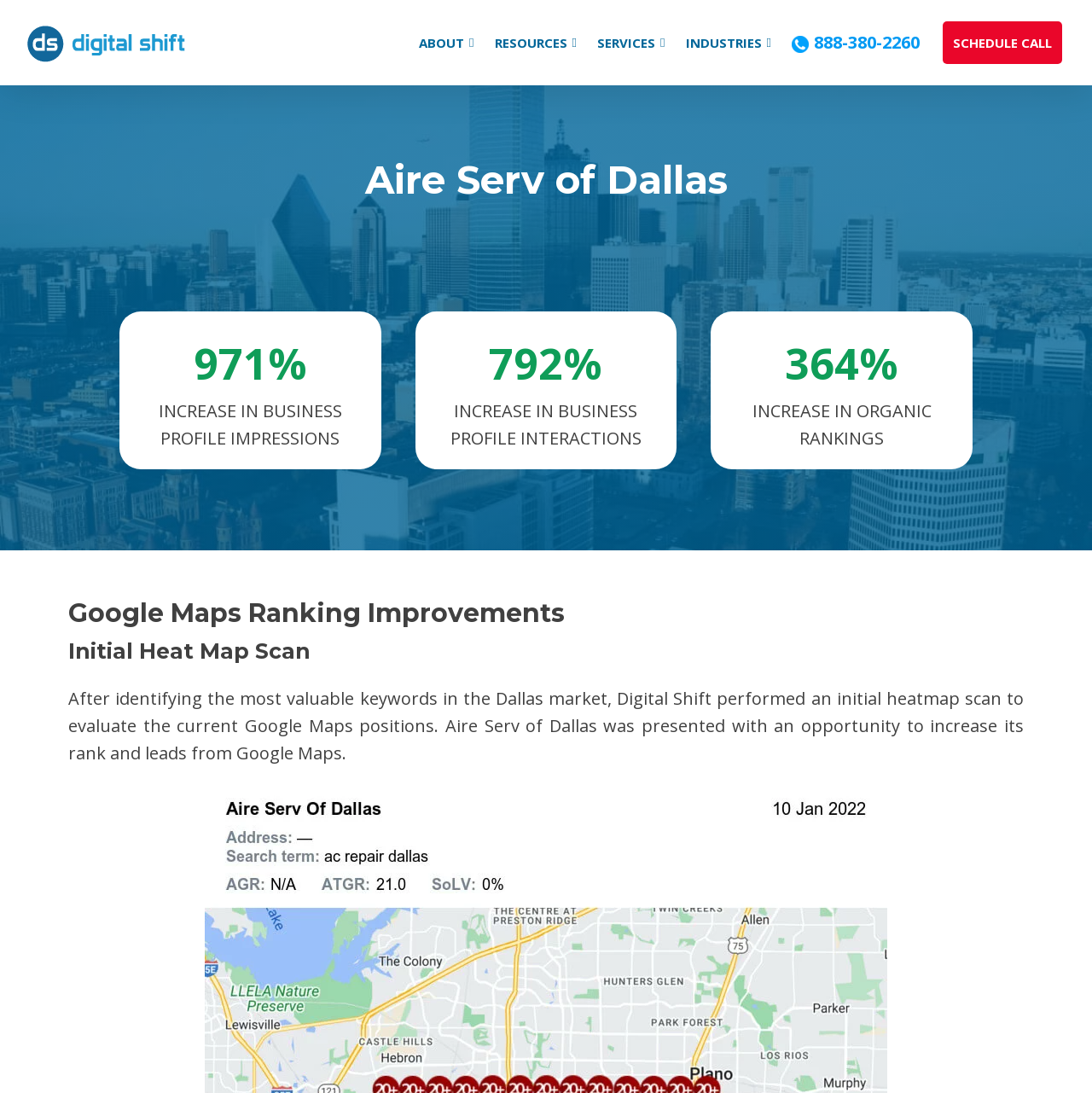Create a detailed summary of all the visual and textual information on the webpage.

The webpage is about a 2024 SEO case study for Aire Serv of Dallas. At the top, there is a navigation menu with five links: "digital shift seo services for franchises", "ABOUT", "RESOURCES", "SERVICES", and "INDUSTRIES". The "digital shift seo services for franchises" link has an accompanying image. To the right of the navigation menu, there is a phone number "888-380-2260" and a "SCHEDULE CALL" link.

Below the navigation menu, there is a large heading "Aire Serv of Dallas". Underneath, there are three sections with statistics, each consisting of a percentage value and a brief description. The first section has "971%" and "INCREASE IN BUSINESS PROFILE IMPRESSIONS", the second has "792%" and "INCREASE IN BUSINESS PROFILE INTERACTIONS", and the third has "364%" and "INCREASE IN ORGANIC RANKINGS".

Further down, there are two headings: "Google Maps Ranking Improvements" and "Initial Heat Map Scan". Below these headings, there is a paragraph of text describing the initial heatmap scan performed by Digital Shift to evaluate Aire Serv of Dallas's current Google Maps positions and identify opportunities to increase its rank and leads.